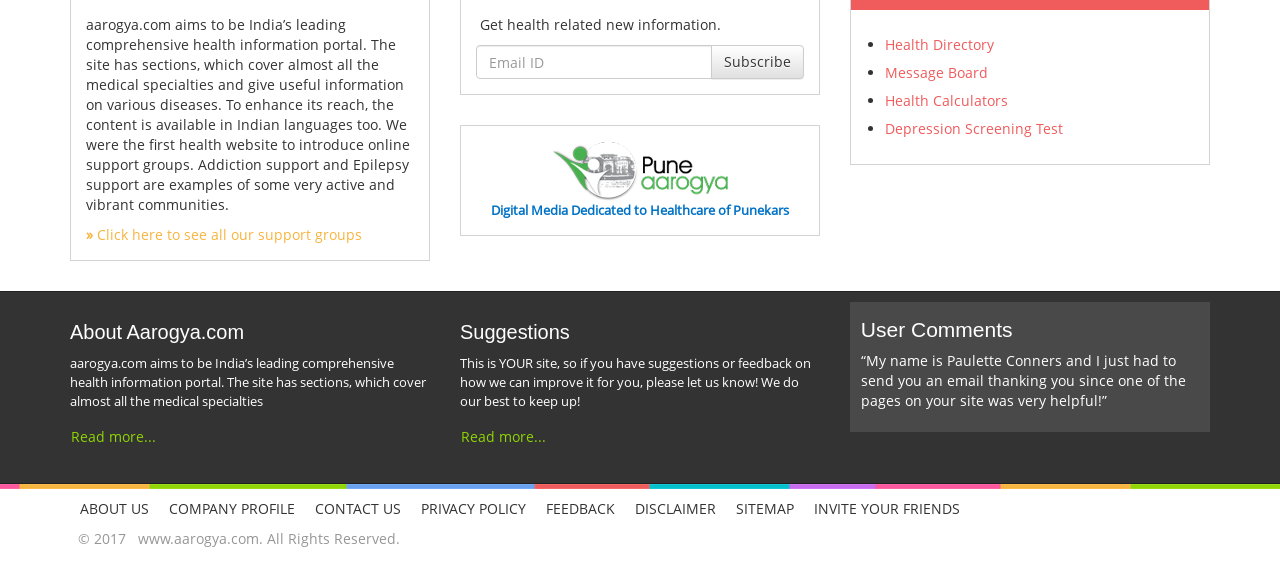Locate the bounding box of the UI element with the following description: "parent_node: REVIEWS".

None